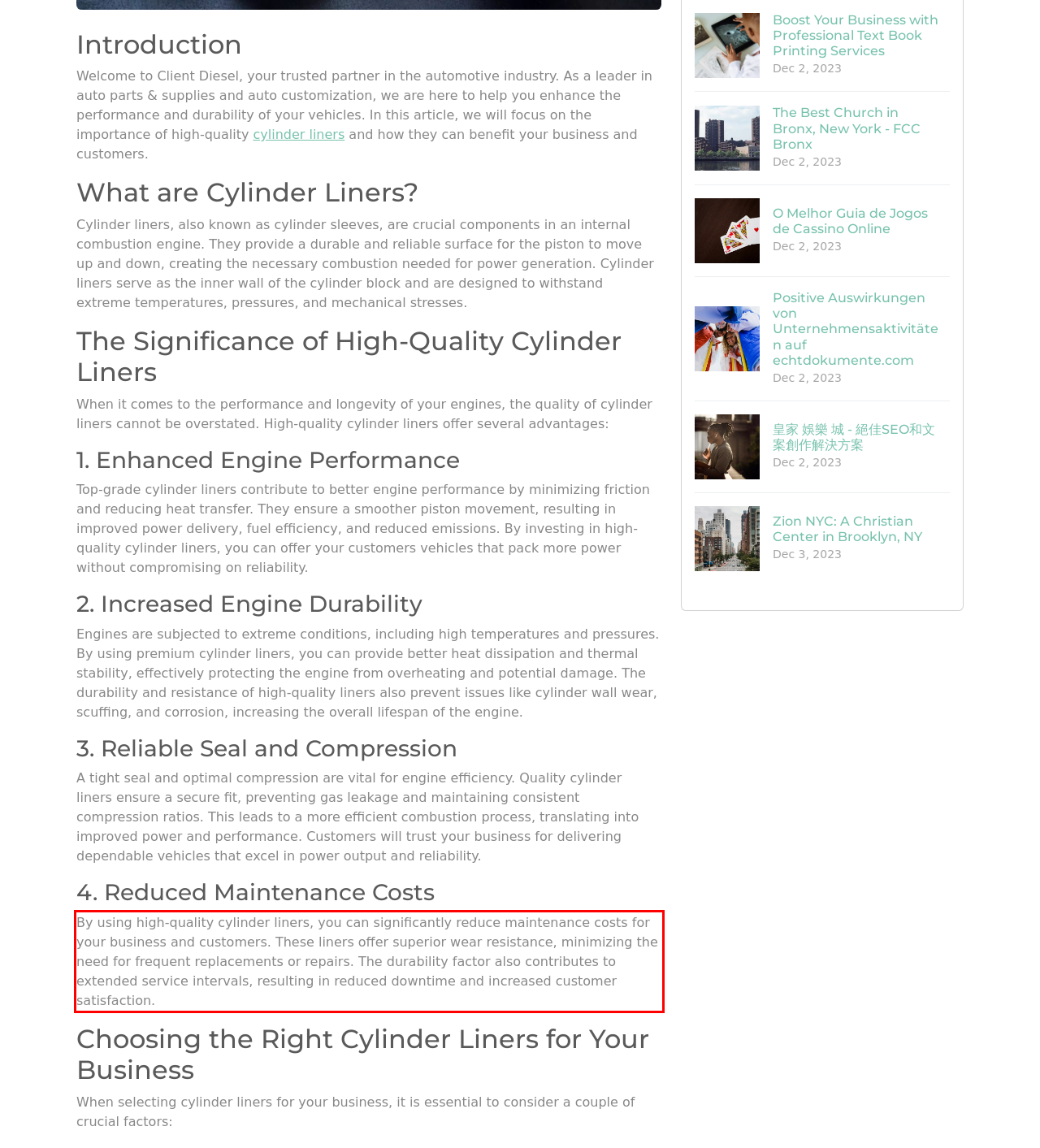Your task is to recognize and extract the text content from the UI element enclosed in the red bounding box on the webpage screenshot.

By using high-quality cylinder liners, you can significantly reduce maintenance costs for your business and customers. These liners offer superior wear resistance, minimizing the need for frequent replacements or repairs. The durability factor also contributes to extended service intervals, resulting in reduced downtime and increased customer satisfaction.